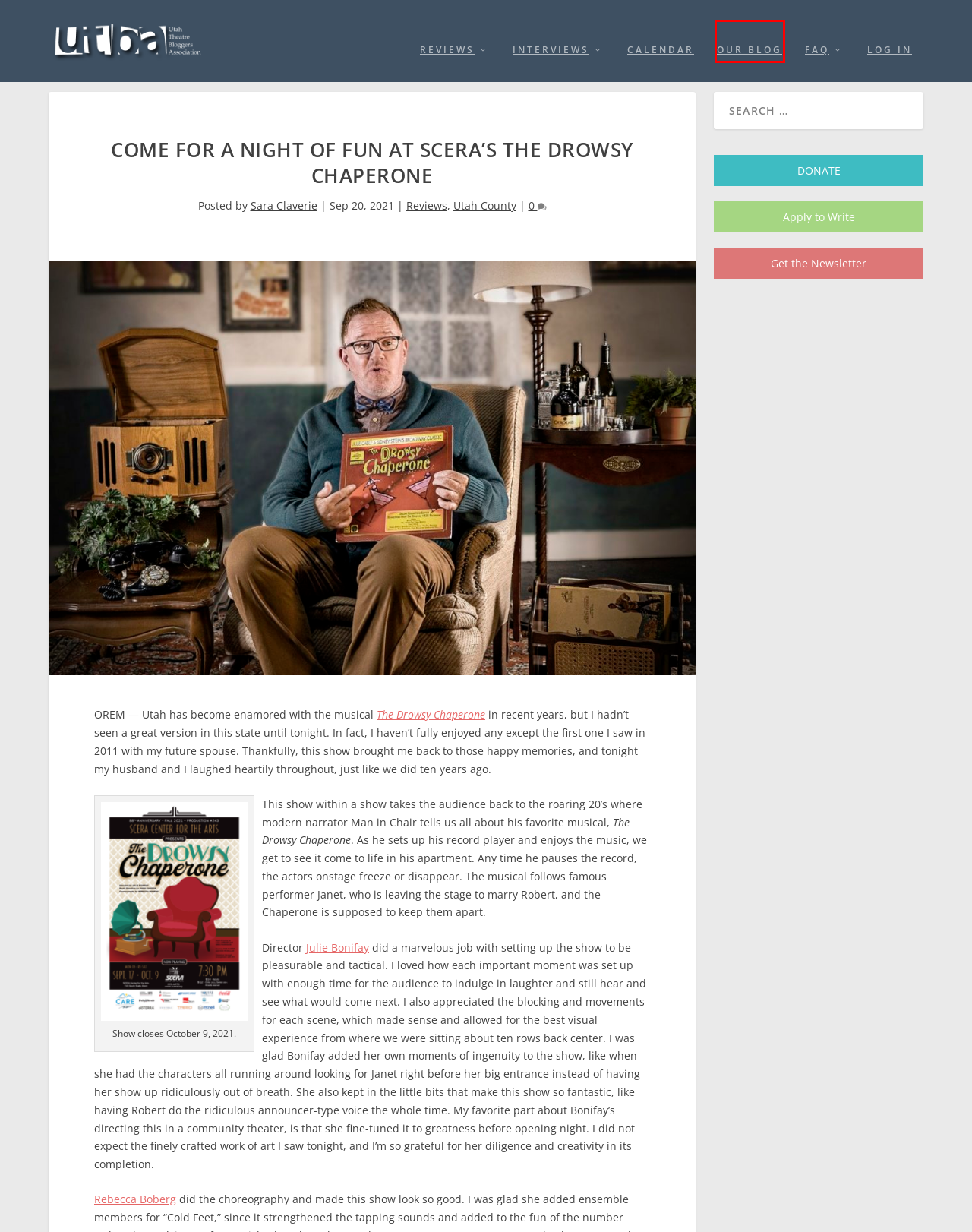A screenshot of a webpage is given with a red bounding box around a UI element. Choose the description that best matches the new webpage shown after clicking the element within the red bounding box. Here are the candidates:
A. Utah Theatre Bloggers
B. Sara Claverie | Utah Theatre Bloggers
C. Become a Member | Utah Theatre Bloggers
D. Julie Bonifay | Utah Theatre Bloggers
E. Utah County | Utah Theatre Bloggers
F. Utah Theatre Bloggers Association | Utah Theater Bloggers Association (Powered by Donorbox)
G. Reviews | Utah Theatre Bloggers
H. Articles | Utah Theatre Bloggers

H